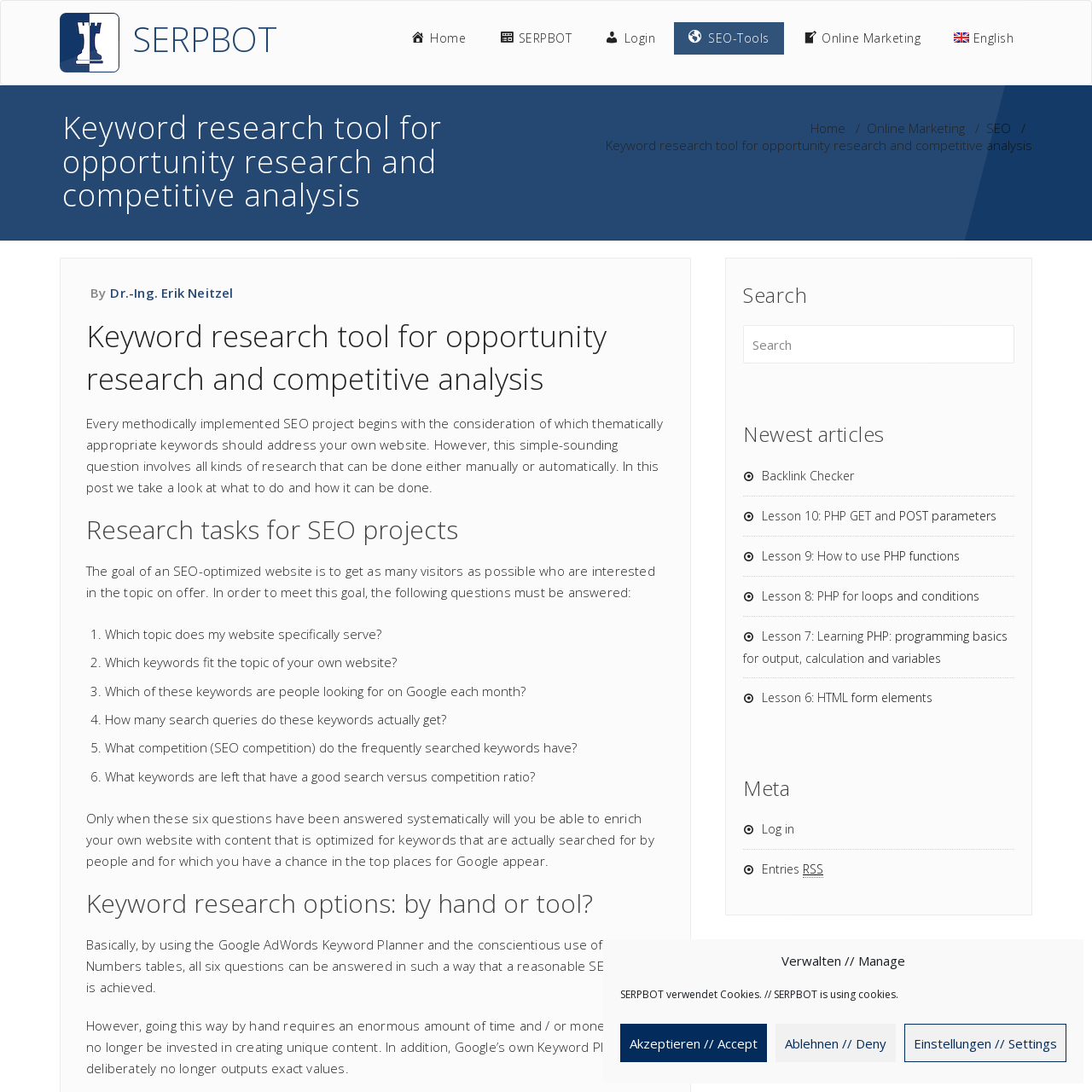Please provide the bounding box coordinates for the element that needs to be clicked to perform the following instruction: "Read the newest article about Backlink Checker". The coordinates should be given as four float numbers between 0 and 1, i.e., [left, top, right, bottom].

[0.68, 0.428, 0.782, 0.443]